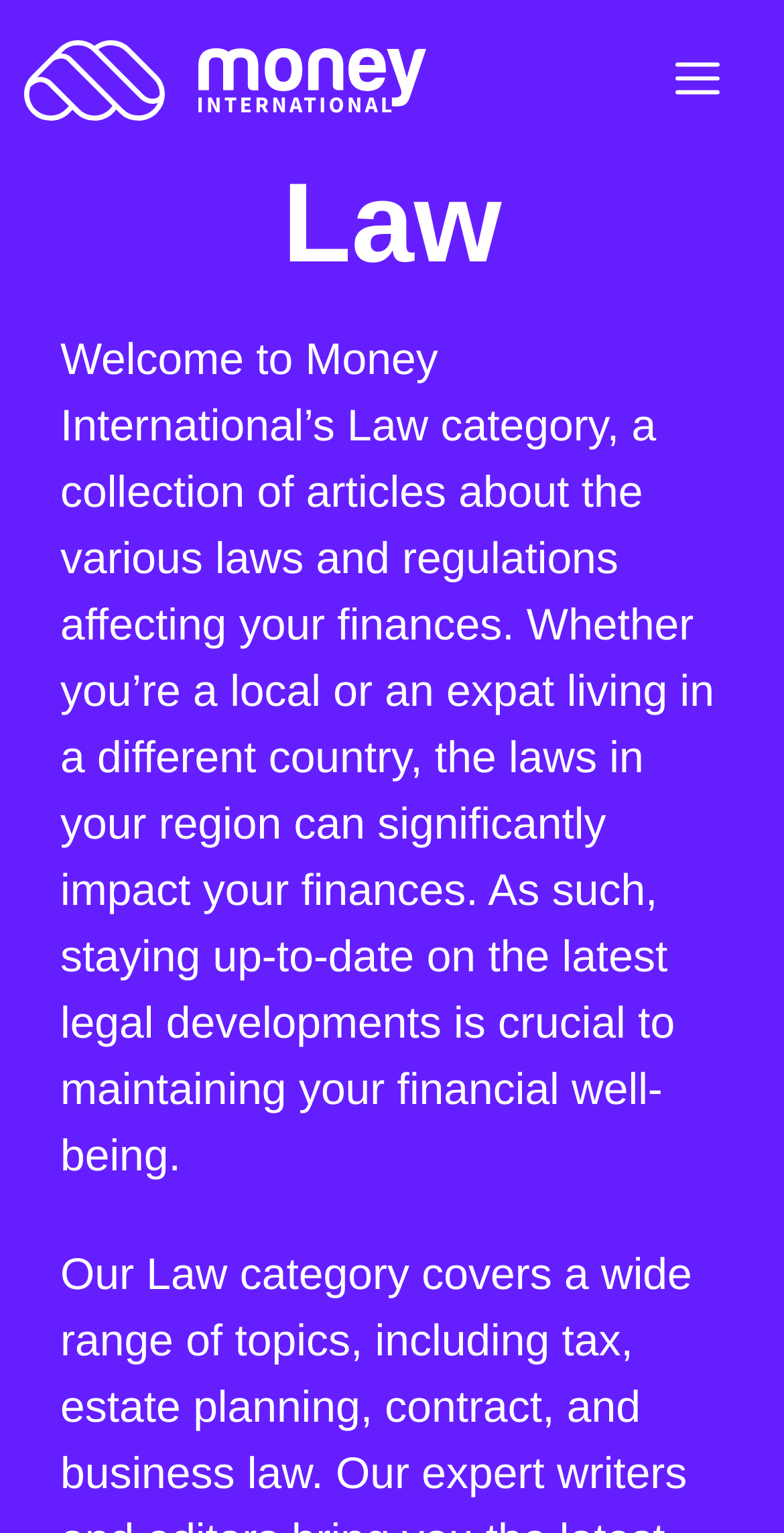What is the position of the navigation menu?
Give a single word or phrase answer based on the content of the image.

Top right